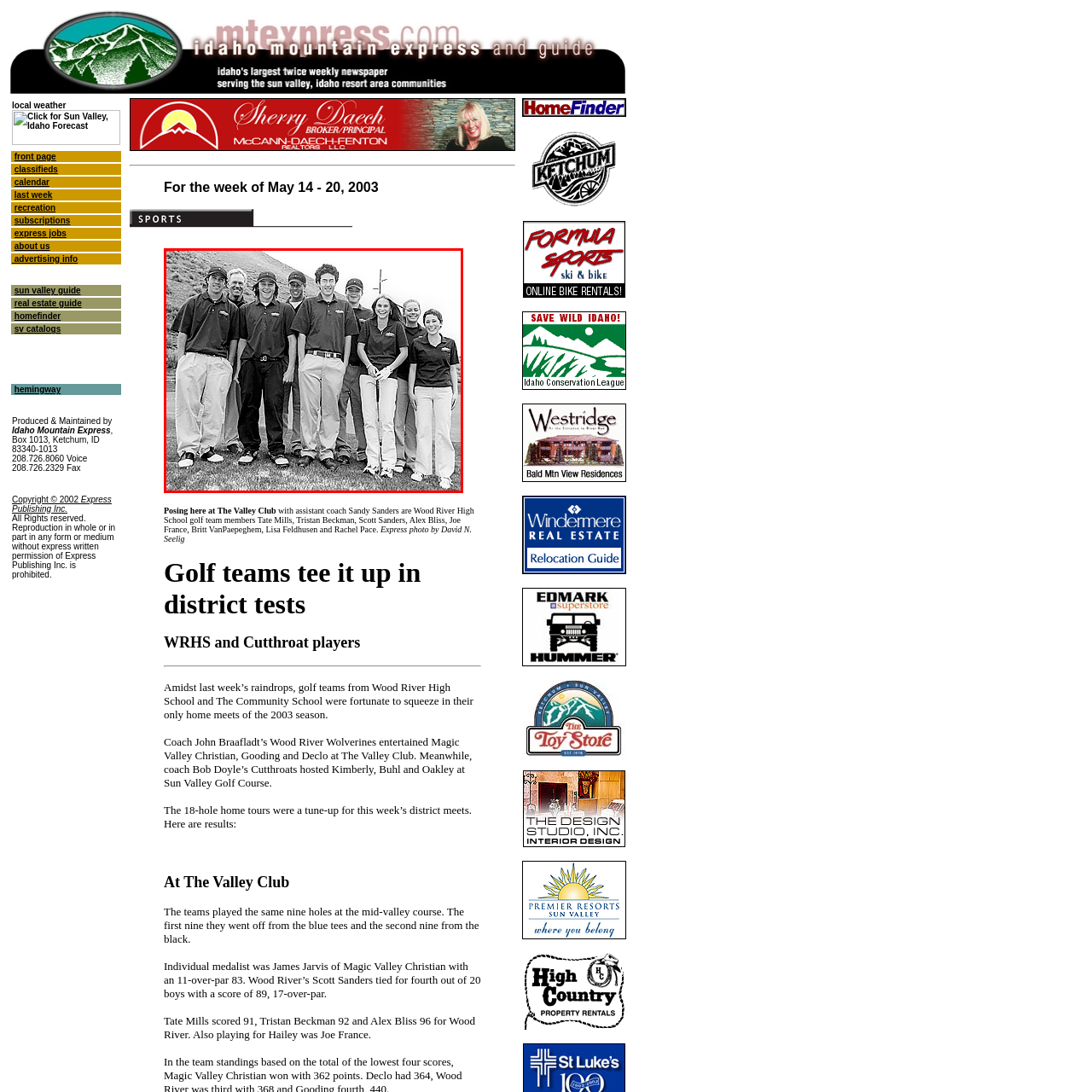Describe in detail the elements and actions shown in the image within the red-bordered area.

A group of golf team members from Wood River High School is gathered at The Valley Club, showcasing their team spirit and camaraderie. The photo captures both male and female players, dressed in matching black shirts and khaki pants, standing confidently on the lush green grass. They are posed together, with a golf club prominently held by one team member in the front. The backdrop features a scenic hillside, enhancing the atmosphere of the event. This image accompanies an article titled "Golf teams tee it up in district tests," highlighting the team's preparations and participation in a significant golf competition. Assistant coach Sandy Sanders is also present, adding to the encouraging environment as they prepare for the upcoming challenges. The photograph is credited to Express photo by David N. Seelig.